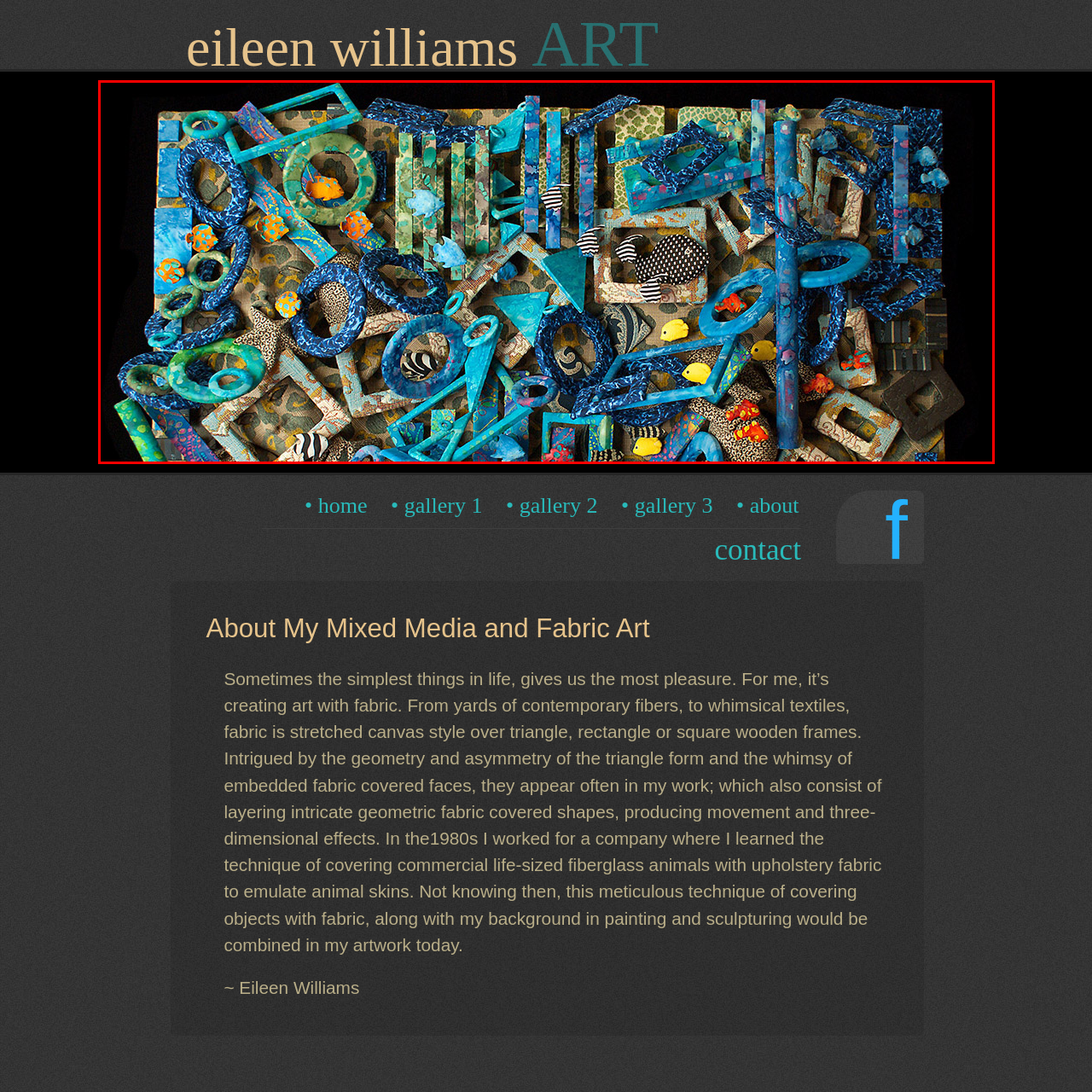Please look at the highlighted area within the red border and provide the answer to this question using just one word or phrase: 
What effect does the layering of fabric over wooden frames create?

Visual movement and 3D effect